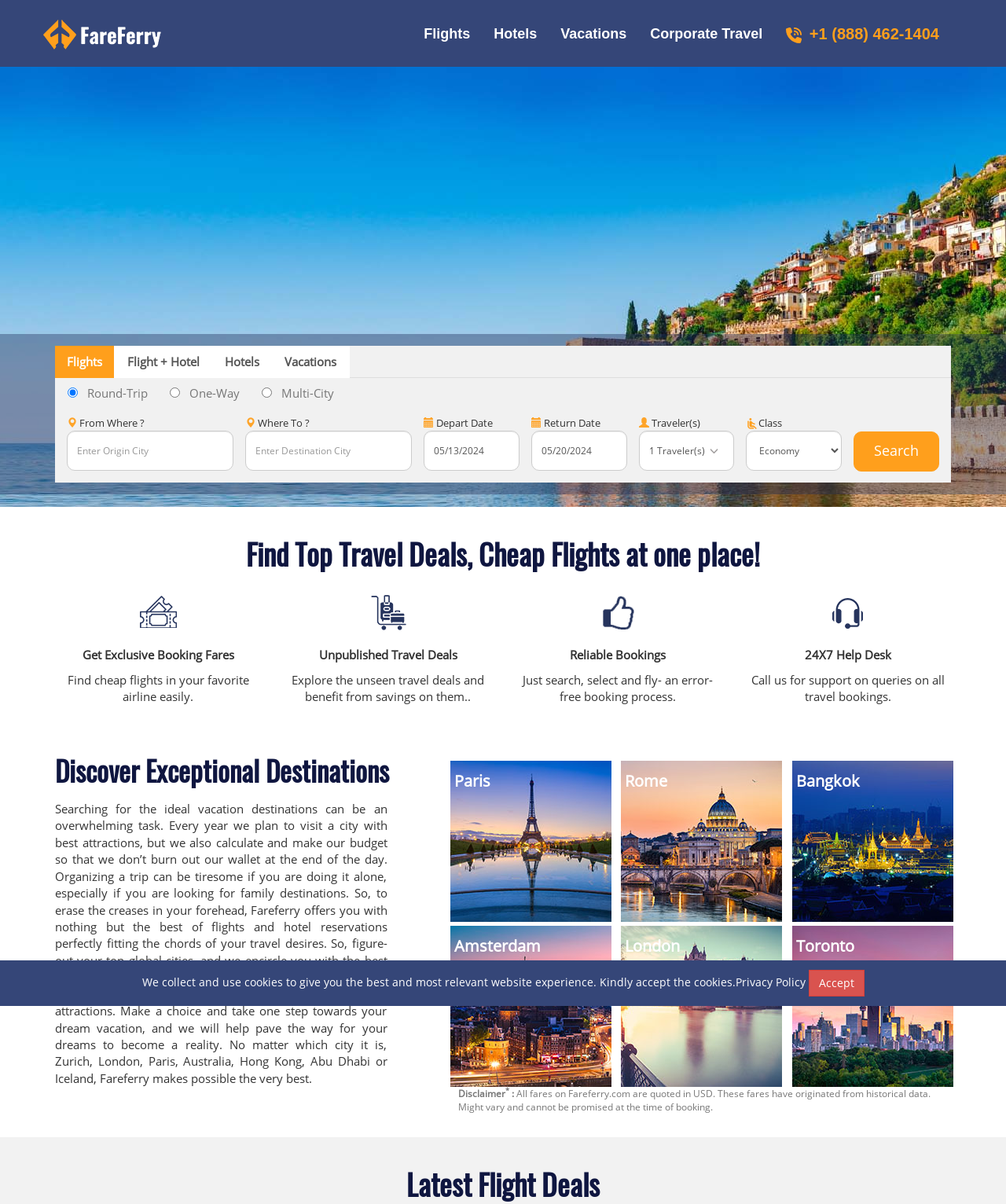Determine the bounding box coordinates for the UI element with the following description: "+1 (888) 462-1404". The coordinates should be four float numbers between 0 and 1, represented as [left, top, right, bottom].

[0.77, 0.003, 0.945, 0.055]